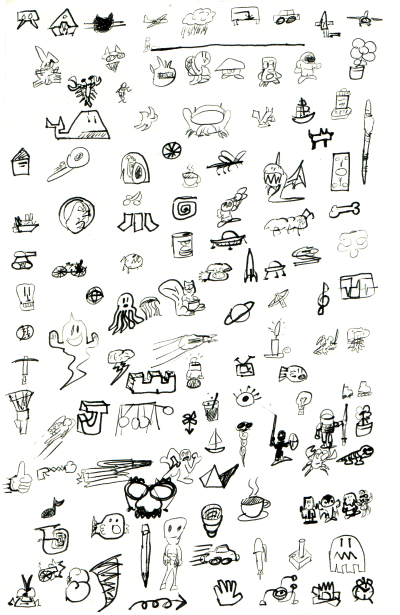Are the doodles arranged in a random fashion?
Based on the image, give a one-word or short phrase answer.

Seemingly